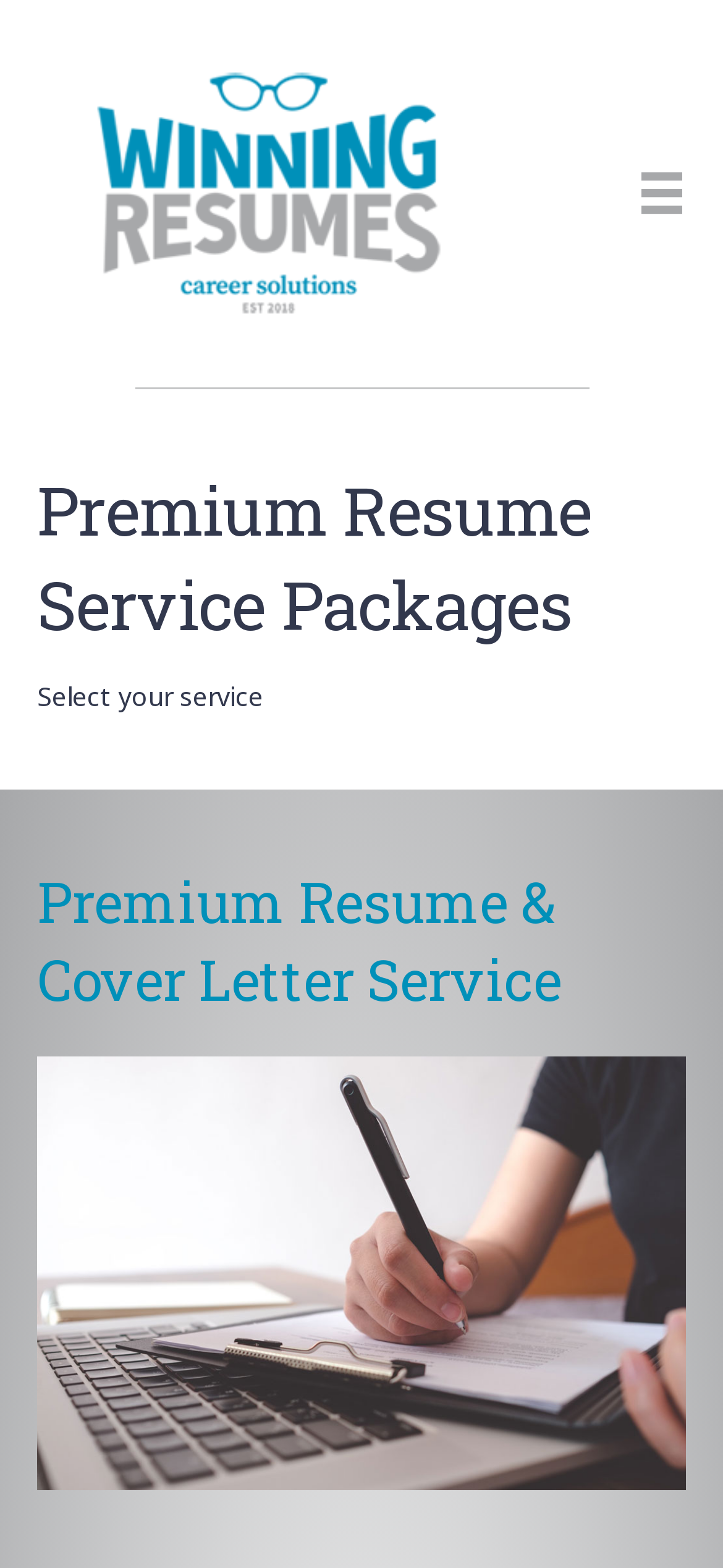What is the name of the service package? From the image, respond with a single word or brief phrase.

Premium Resume Service